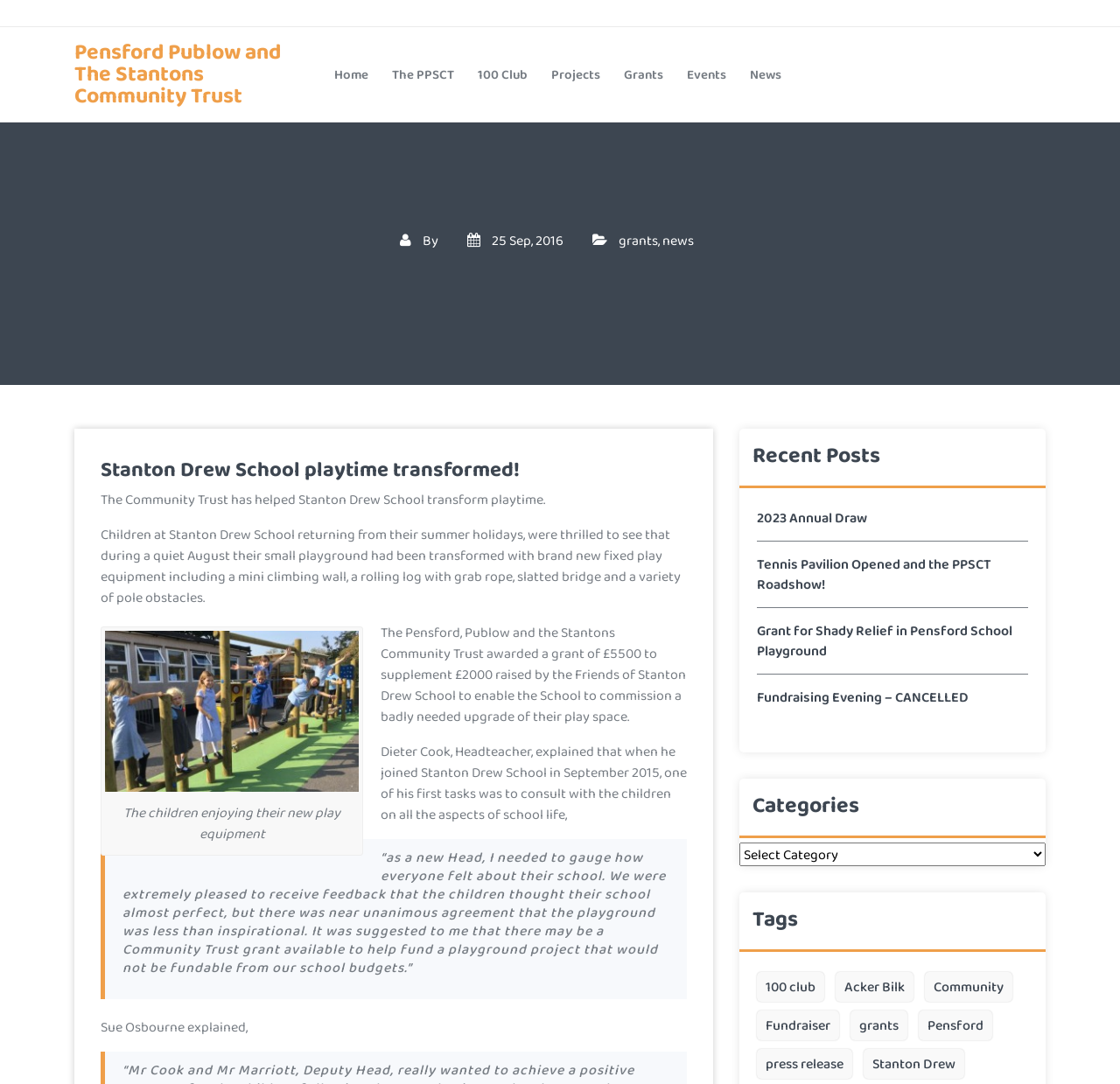Extract the bounding box of the UI element described as: "news".

[0.591, 0.212, 0.62, 0.231]